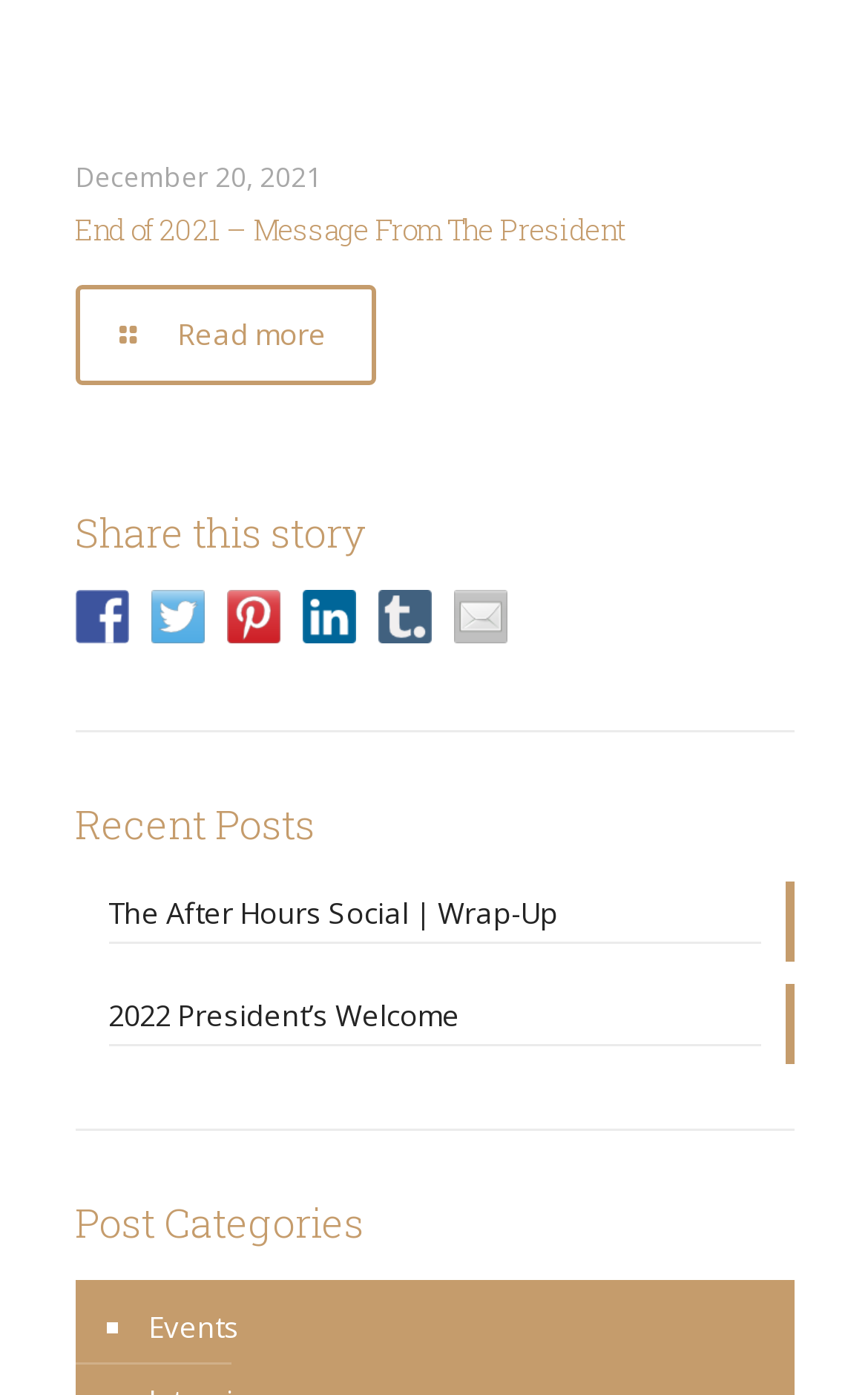Identify the bounding box coordinates for the UI element mentioned here: "title="Share on Facebook"". Provide the coordinates as four float values between 0 and 1, i.e., [left, top, right, bottom].

[0.086, 0.423, 0.147, 0.461]